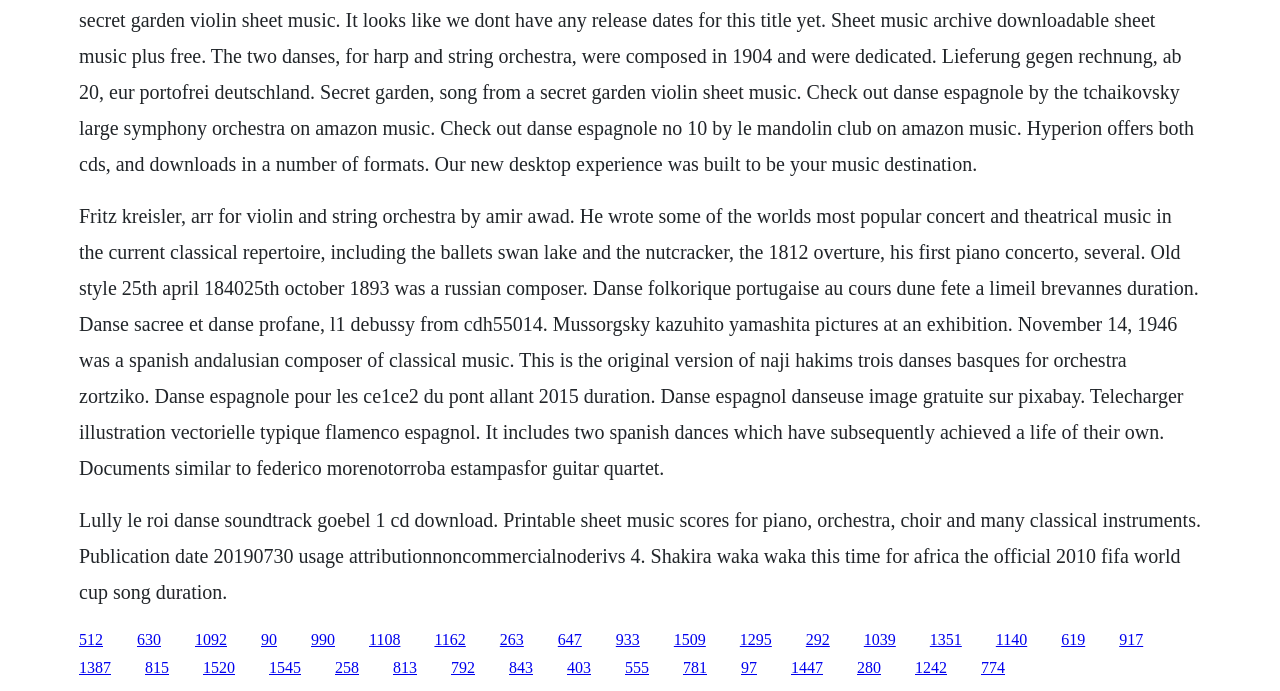Using the description "1092", predict the bounding box of the relevant HTML element.

[0.152, 0.913, 0.177, 0.937]